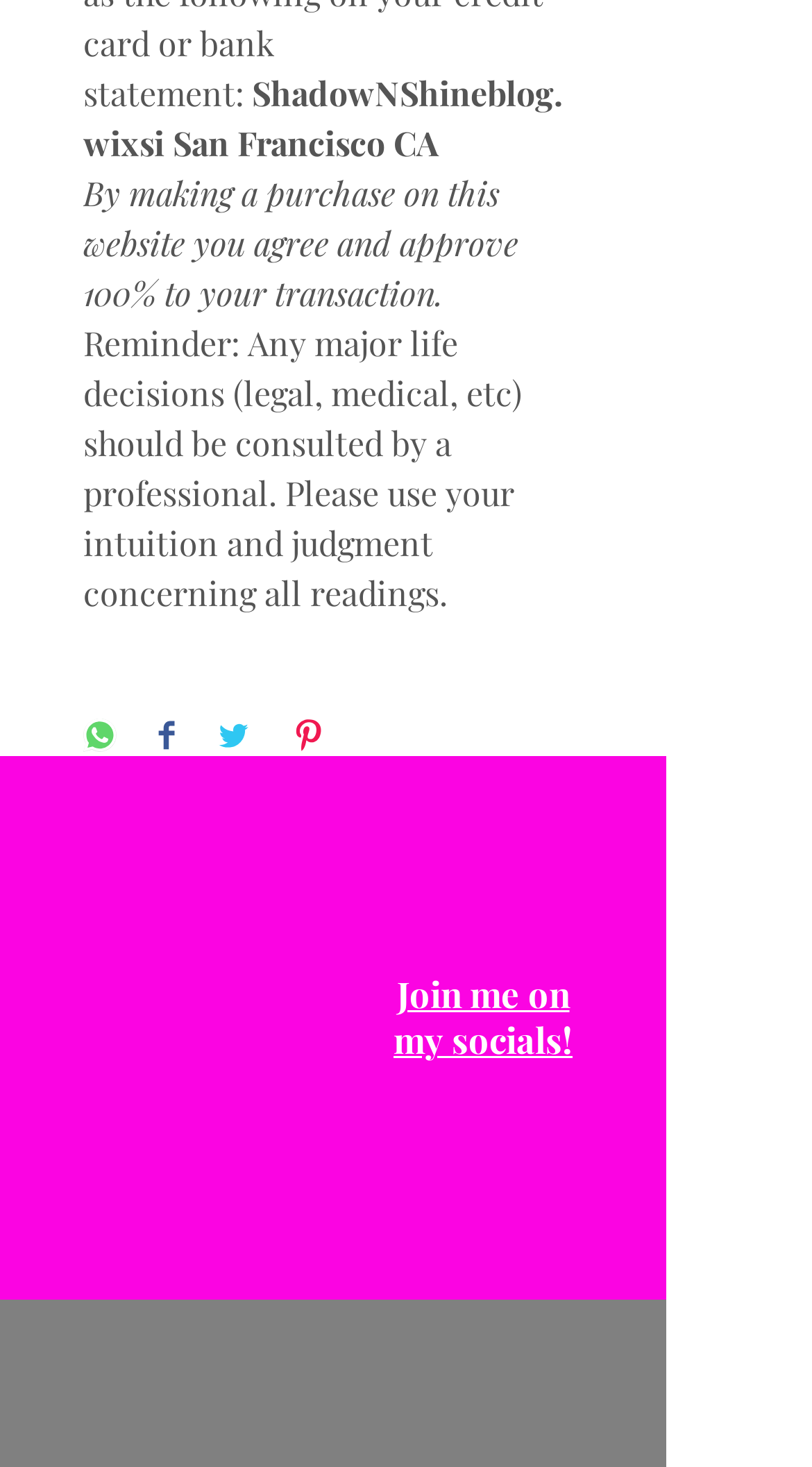Identify the bounding box coordinates for the region to click in order to carry out this instruction: "Visit Instagram". Provide the coordinates using four float numbers between 0 and 1, formatted as [left, top, right, bottom].

[0.572, 0.553, 0.662, 0.602]